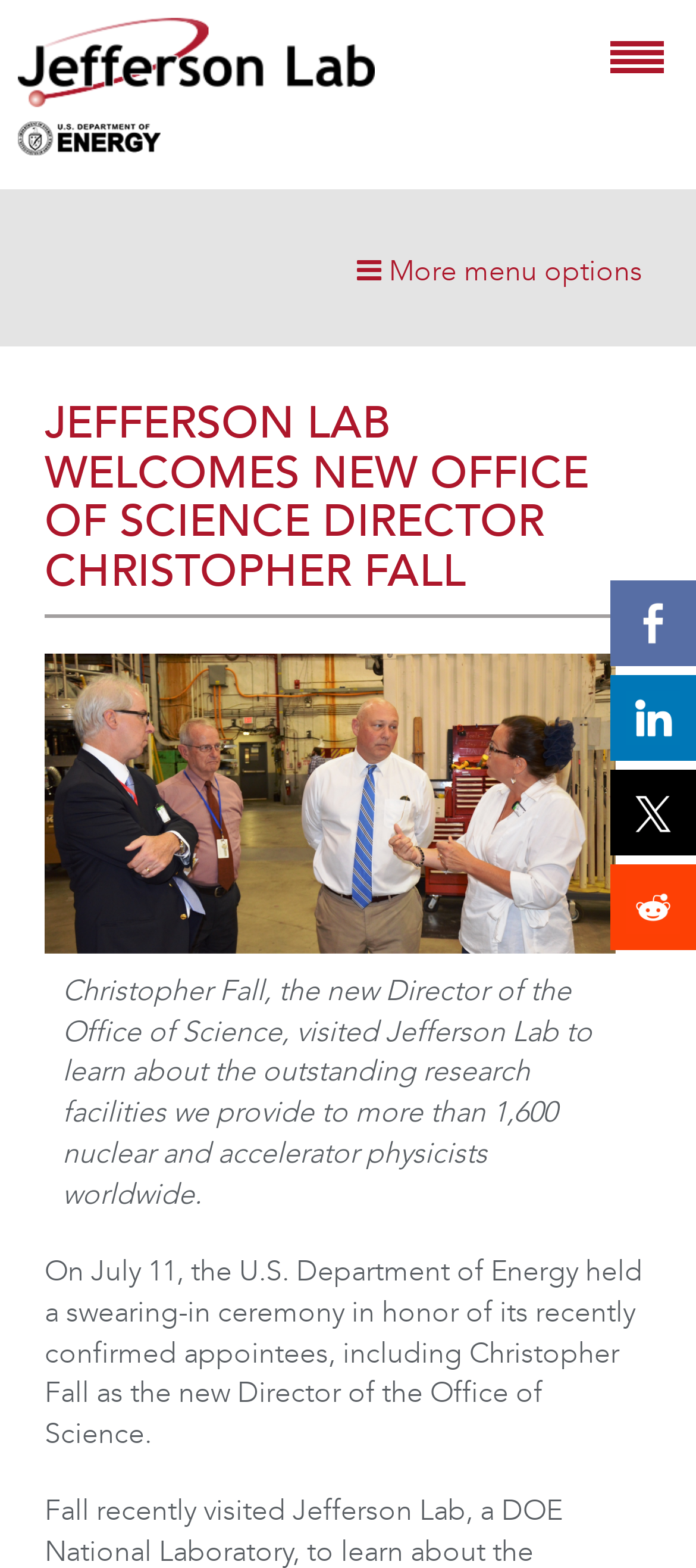Find the bounding box coordinates for the HTML element described in this sentence: "Share on Linkedin". Provide the coordinates as four float numbers between 0 and 1, in the format [left, top, right, bottom].

[0.877, 0.431, 1.0, 0.485]